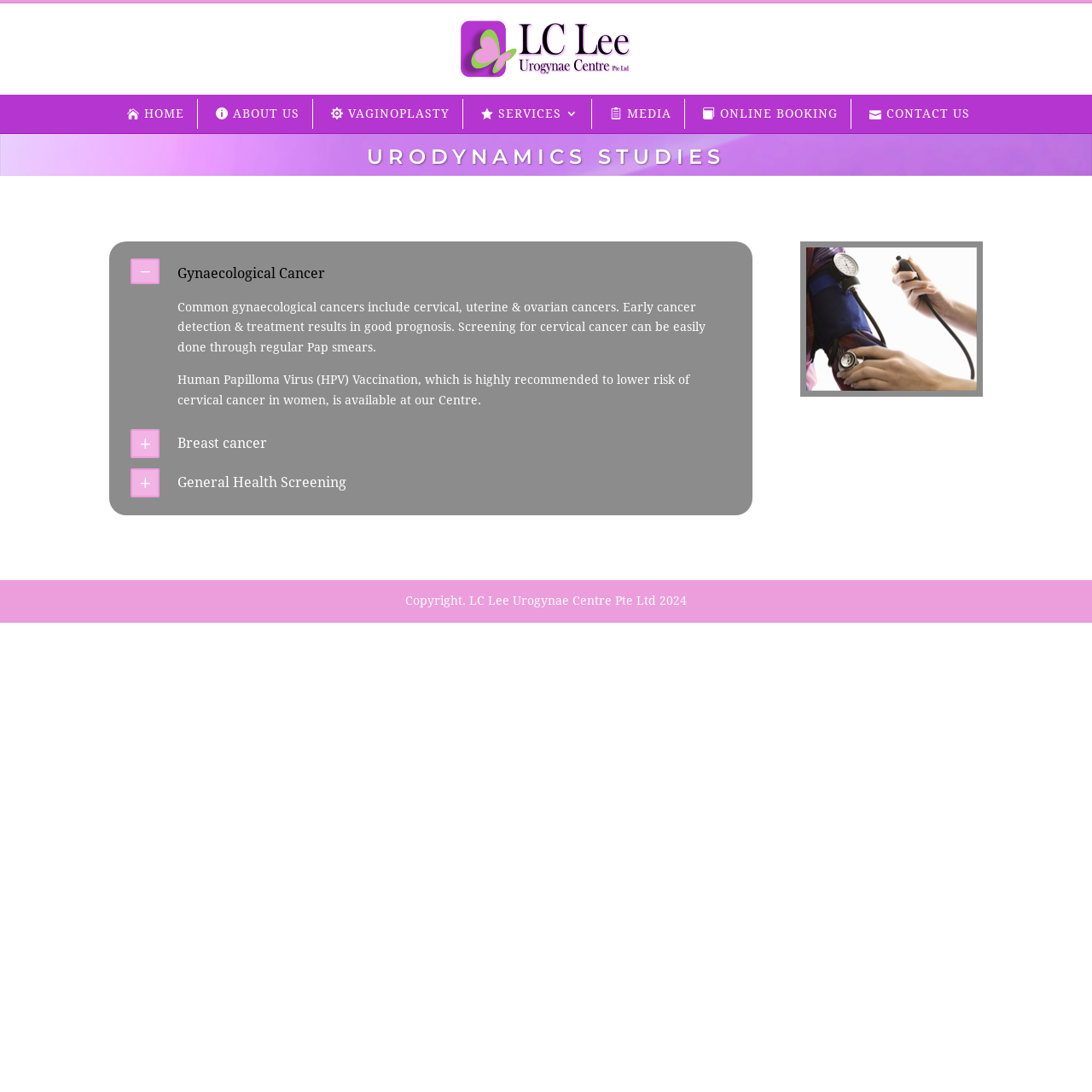Using the provided description Vaginoplasty, find the bounding box coordinates for the UI element. Provide the coordinates in (top-left x, top-left y, bottom-right x, bottom-right y) format, ensuring all values are between 0 and 1.

[0.319, 0.094, 0.412, 0.114]